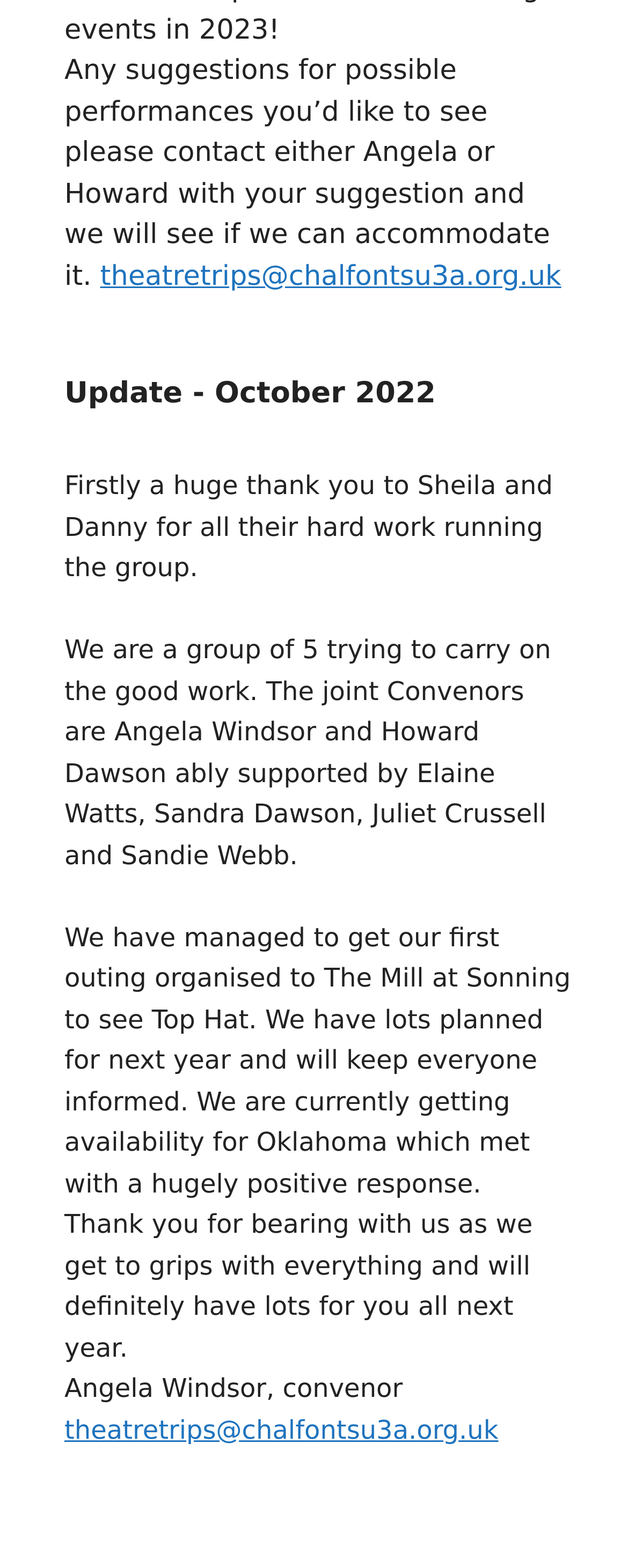Determine the bounding box coordinates (top-left x, top-left y, bottom-right x, bottom-right y) of the UI element described in the following text: theatretrips@chalfontsu3a.org.uk

[0.103, 0.902, 0.794, 0.922]